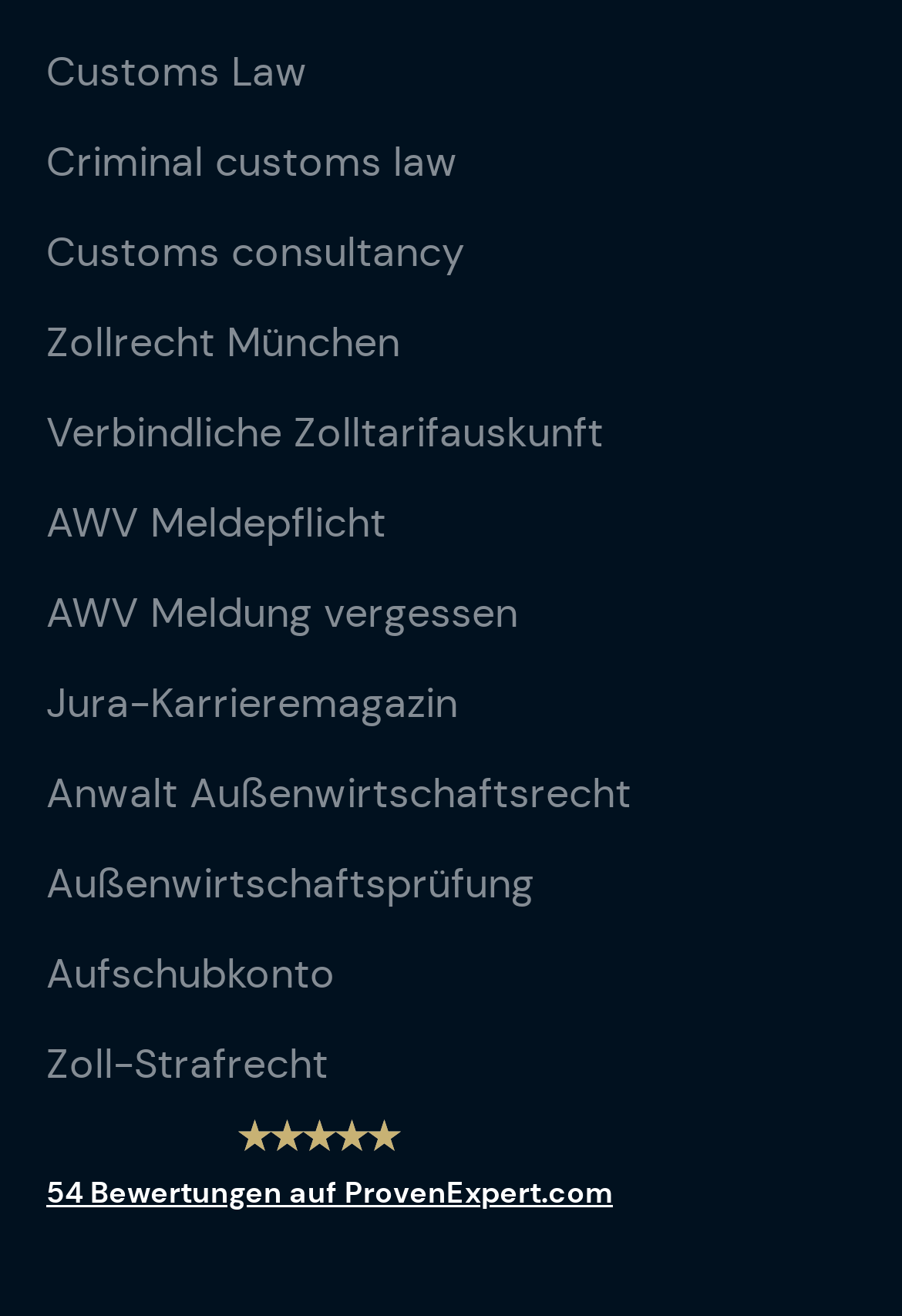Can you provide the bounding box coordinates for the element that should be clicked to implement the instruction: "Learn about Außenwirtschaftsprüfung"?

[0.051, 0.638, 0.831, 0.706]